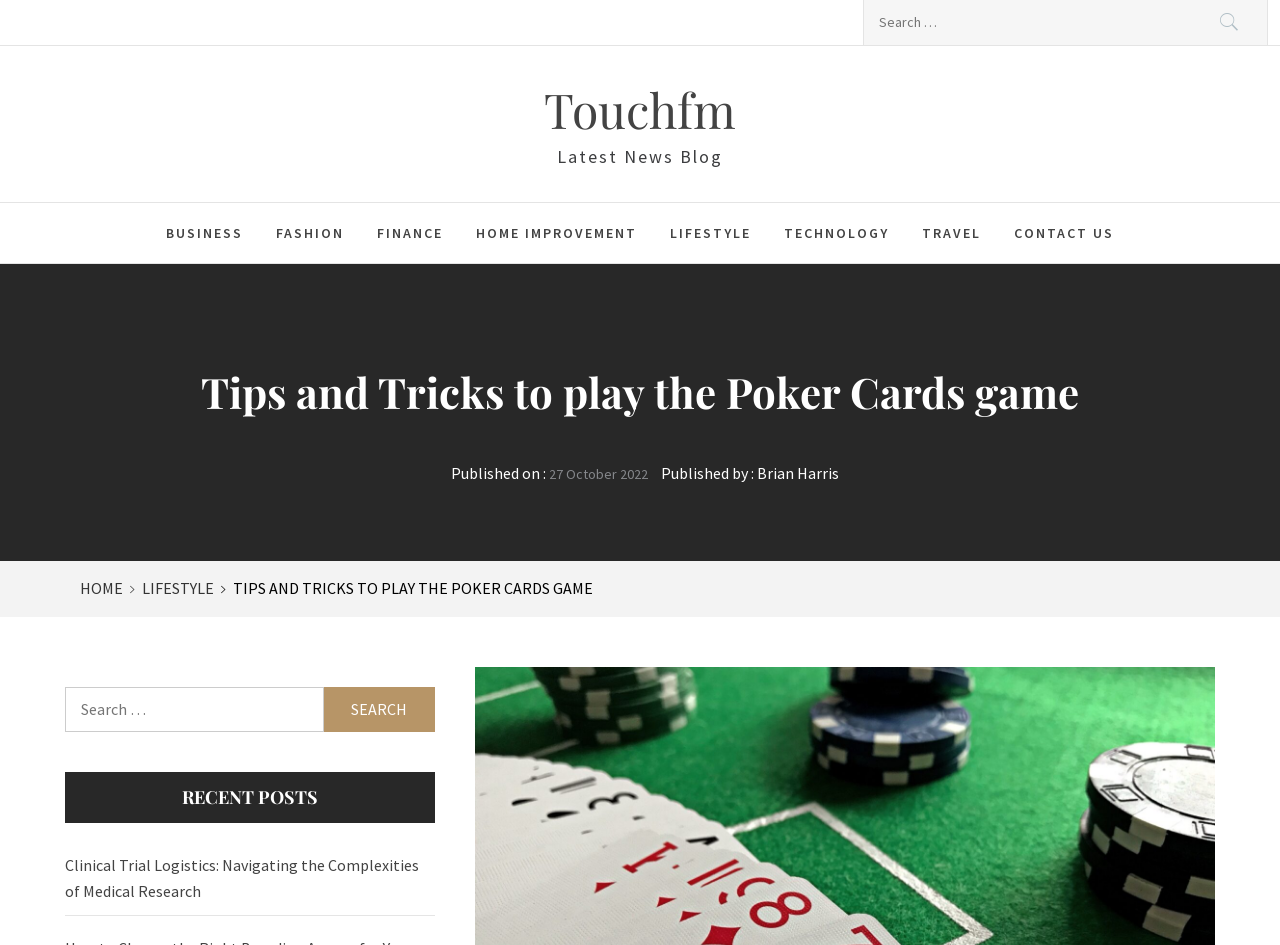What is the category of the blog post?
Please describe in detail the information shown in the image to answer the question.

I determined the answer by looking at the breadcrumbs navigation section, which shows the categories of the blog post. The category is 'LIFESTYLE', which is indicated by the link ' LIFESTYLE'.